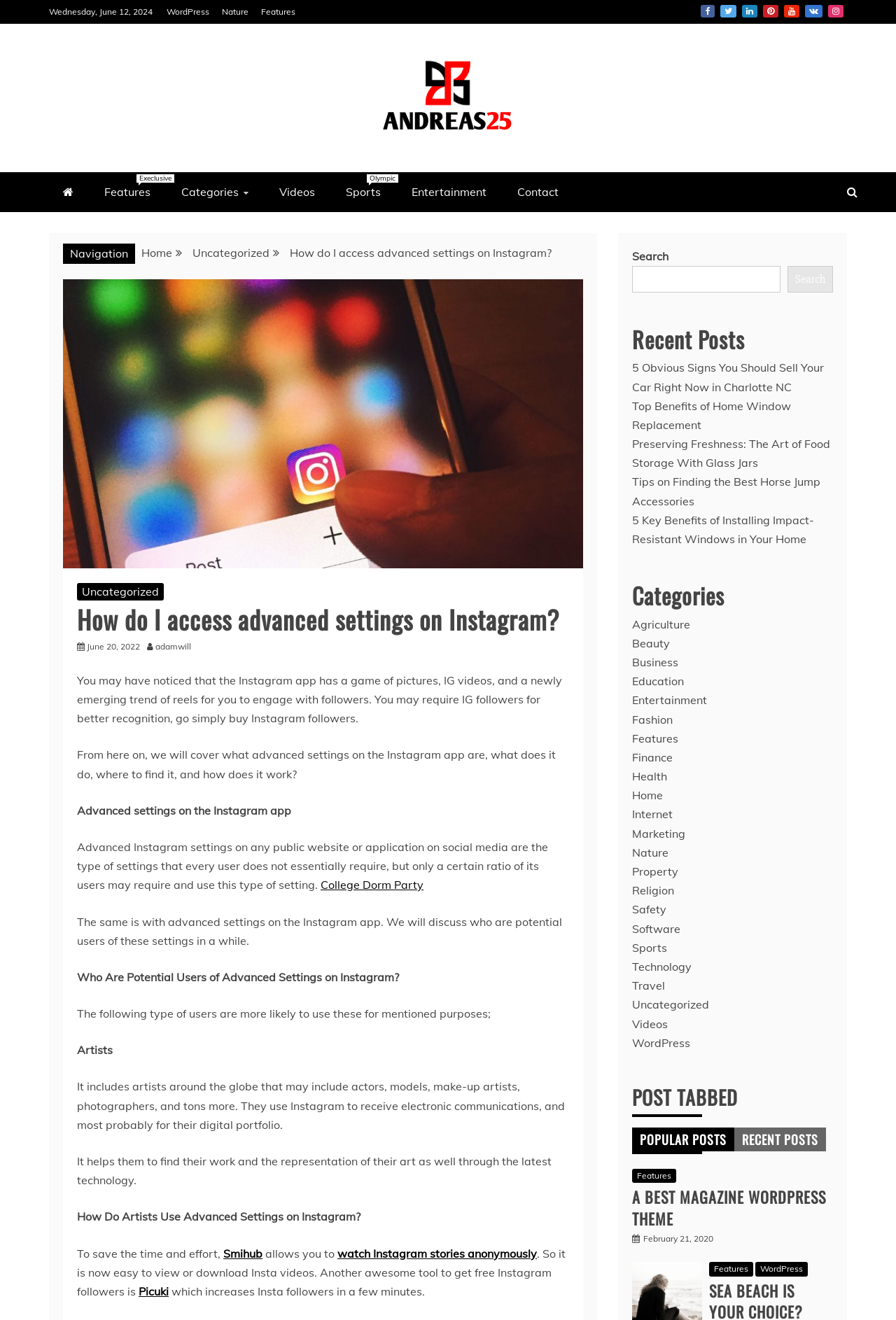Determine the bounding box coordinates of the target area to click to execute the following instruction: "Go to 'Home' page."

[0.158, 0.186, 0.192, 0.197]